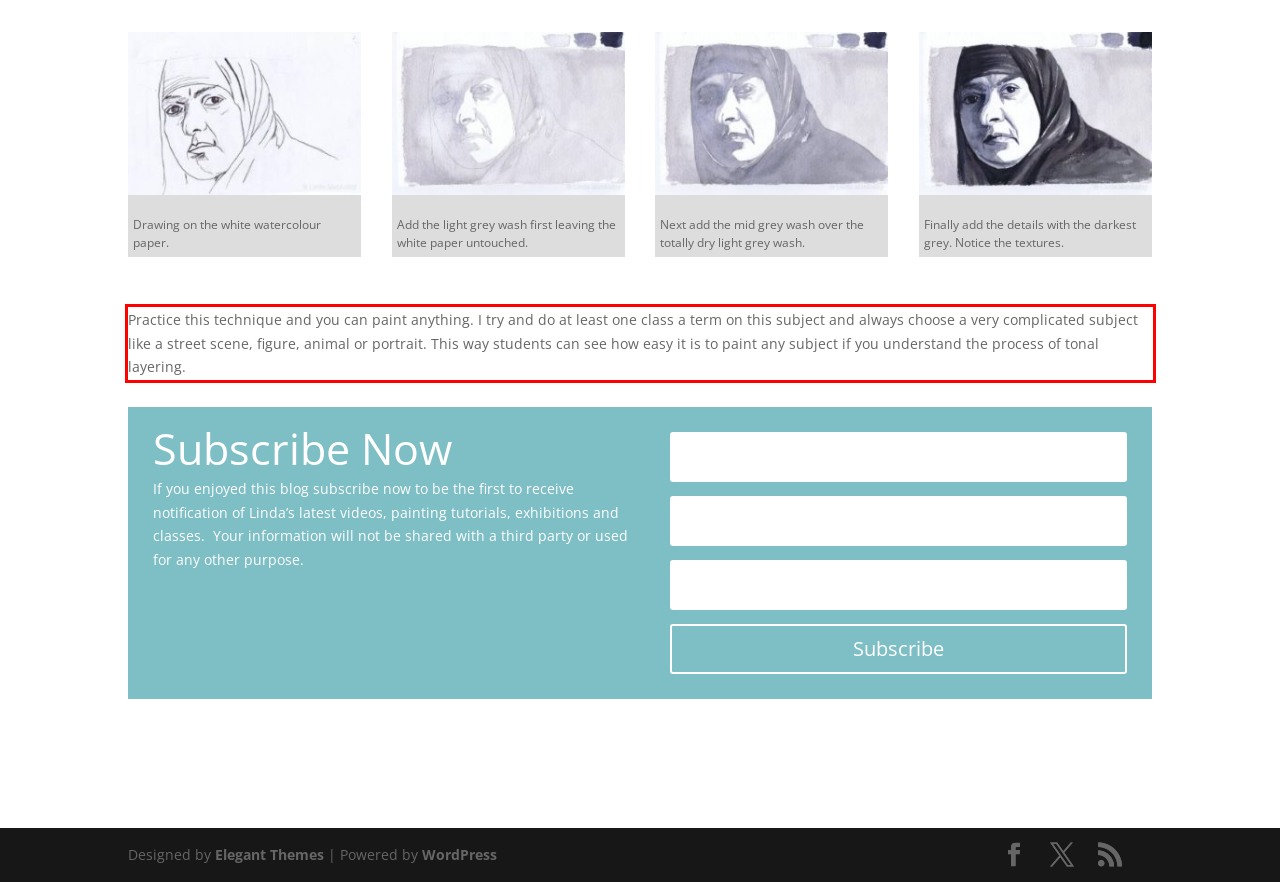The screenshot provided shows a webpage with a red bounding box. Apply OCR to the text within this red bounding box and provide the extracted content.

Practice this technique and you can paint anything. I try and do at least one class a term on this subject and always choose a very complicated subject like a street scene, figure, animal or portrait. This way students can see how easy it is to paint any subject if you understand the process of tonal layering.